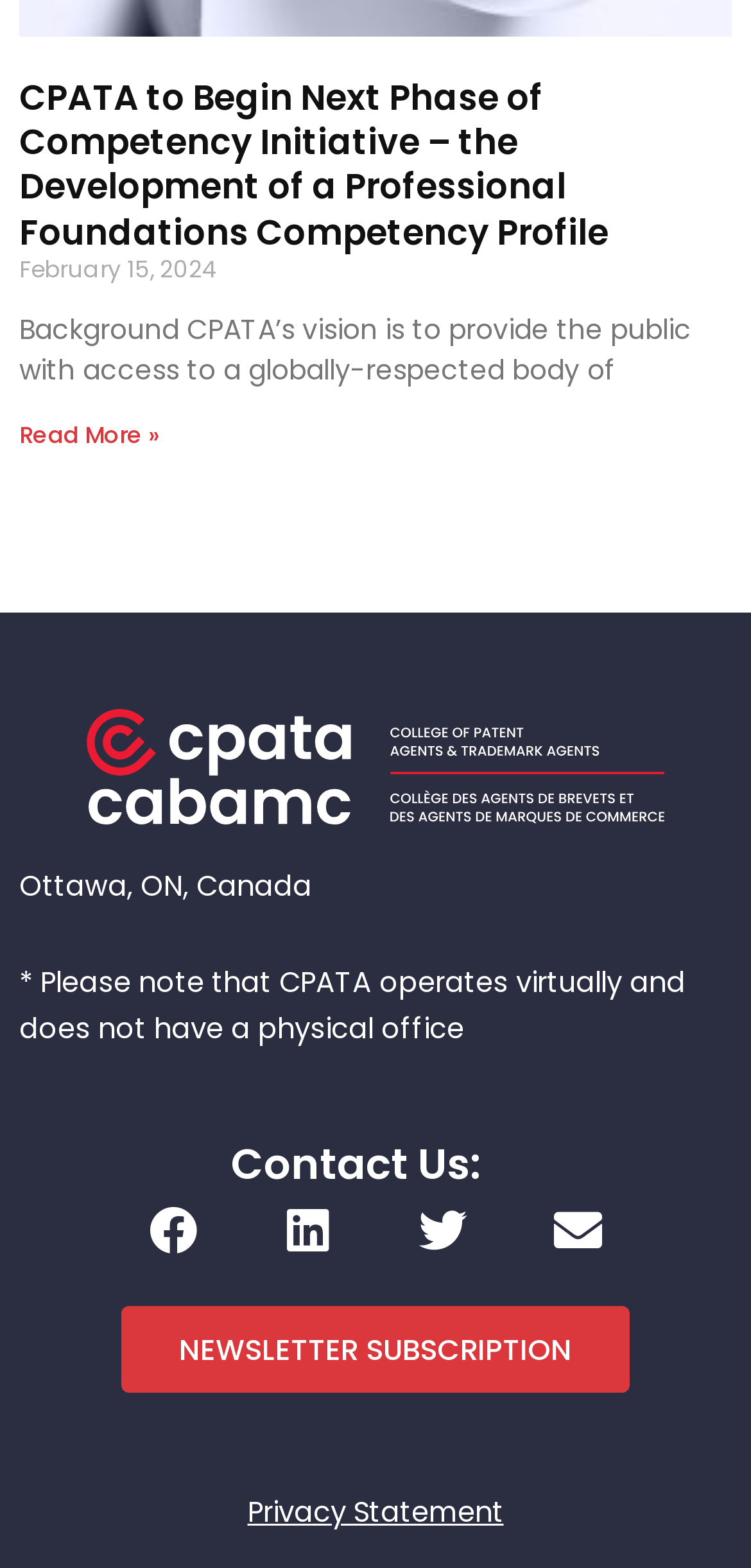Predict the bounding box for the UI component with the following description: "Privacy Statement".

[0.329, 0.952, 0.671, 0.977]